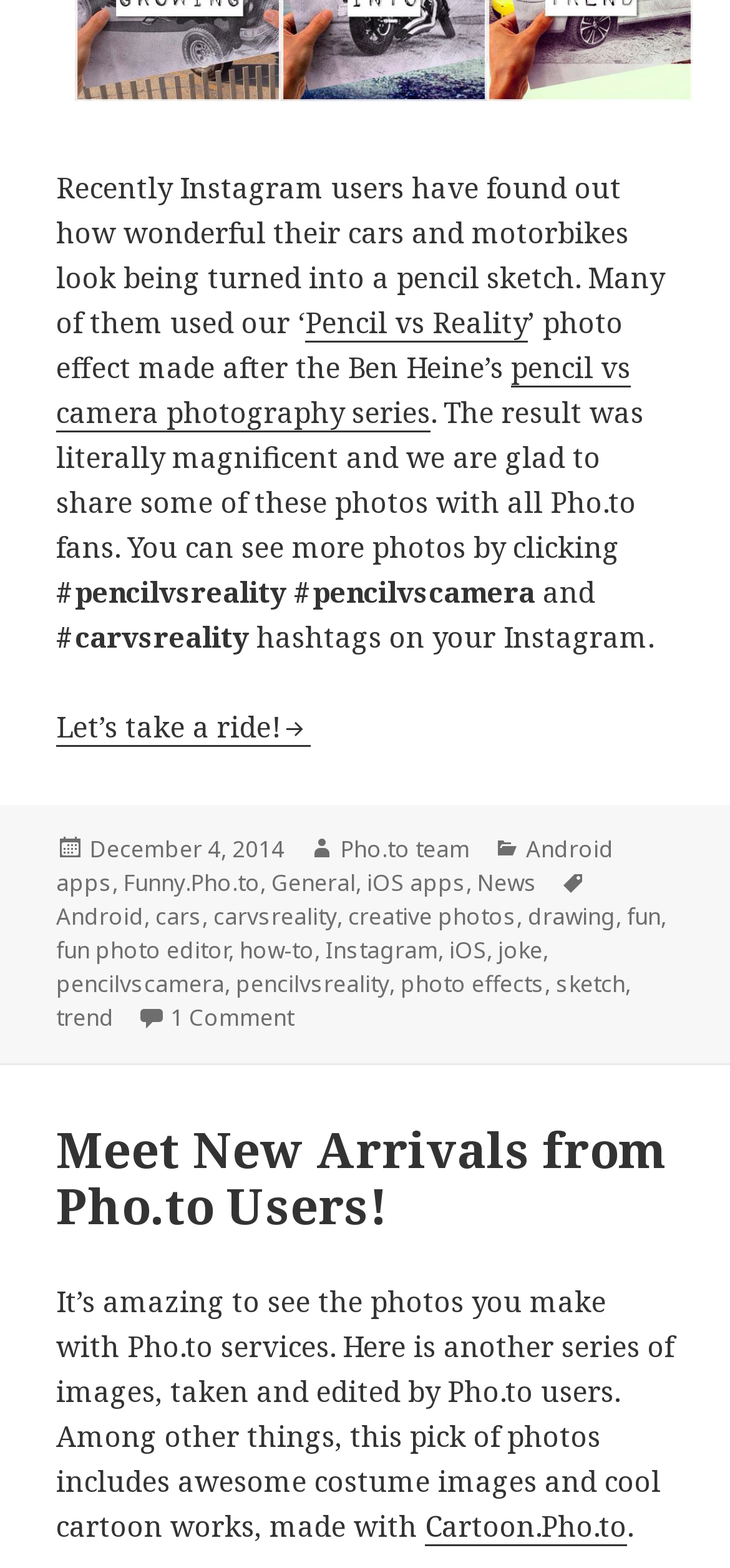Determine the bounding box coordinates for the area you should click to complete the following instruction: "Explore the 'Cartoon.Pho.to' service".

[0.582, 0.961, 0.859, 0.986]